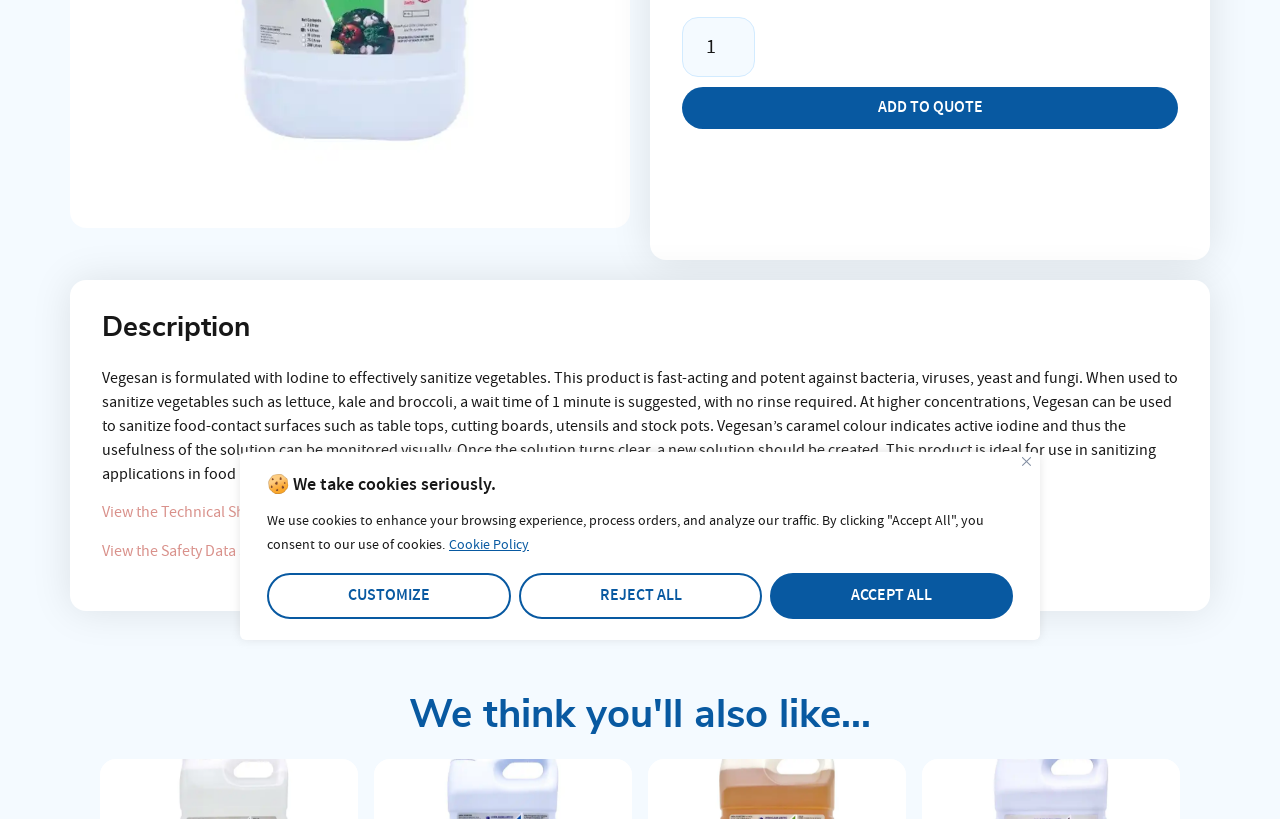Given the element description: "Customize", predict the bounding box coordinates of the UI element it refers to, using four float numbers between 0 and 1, i.e., [left, top, right, bottom].

[0.209, 0.7, 0.399, 0.756]